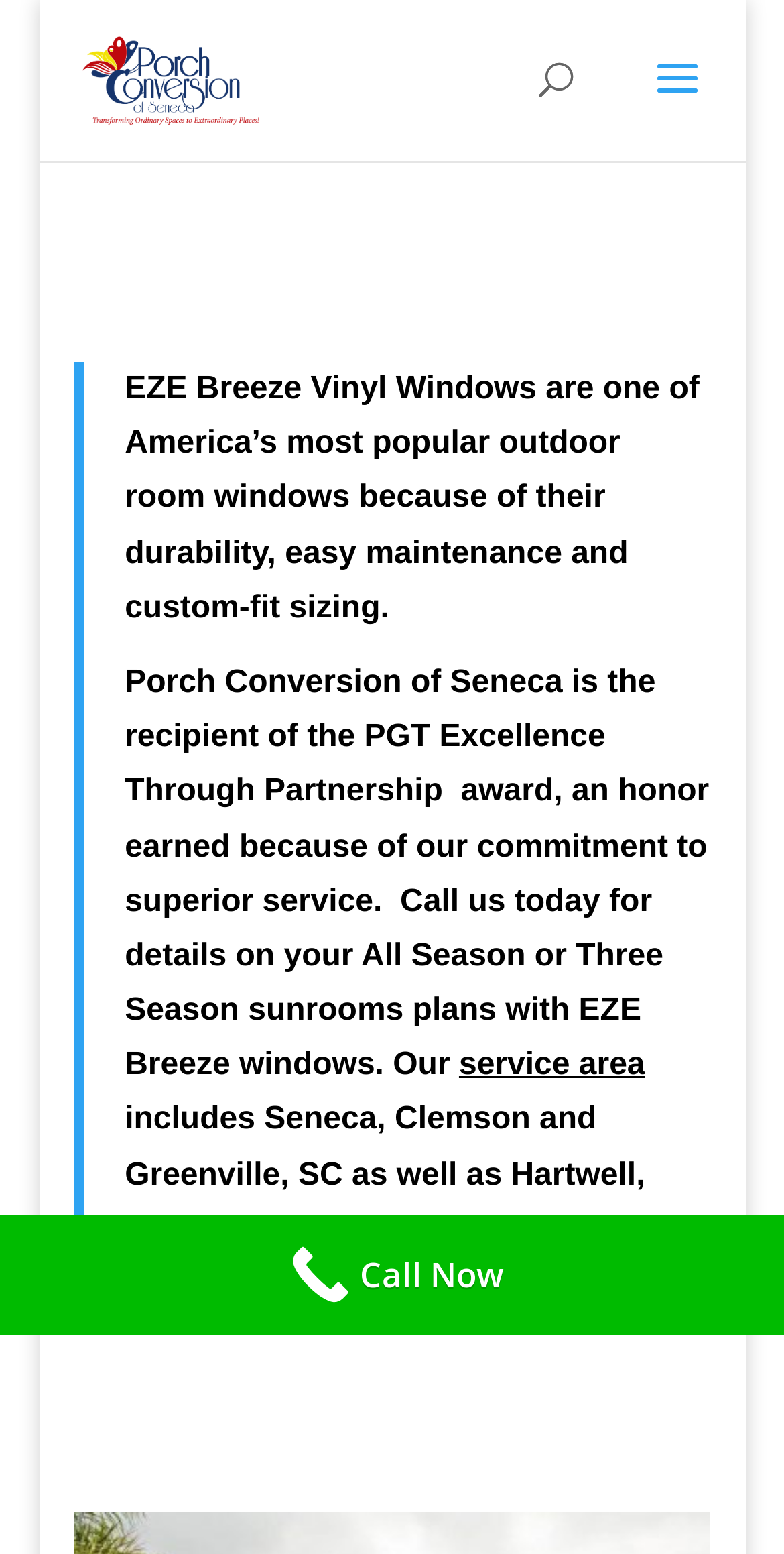What type of windows are offered by EZE Breeze?
Look at the screenshot and give a one-word or phrase answer.

Vinyl windows